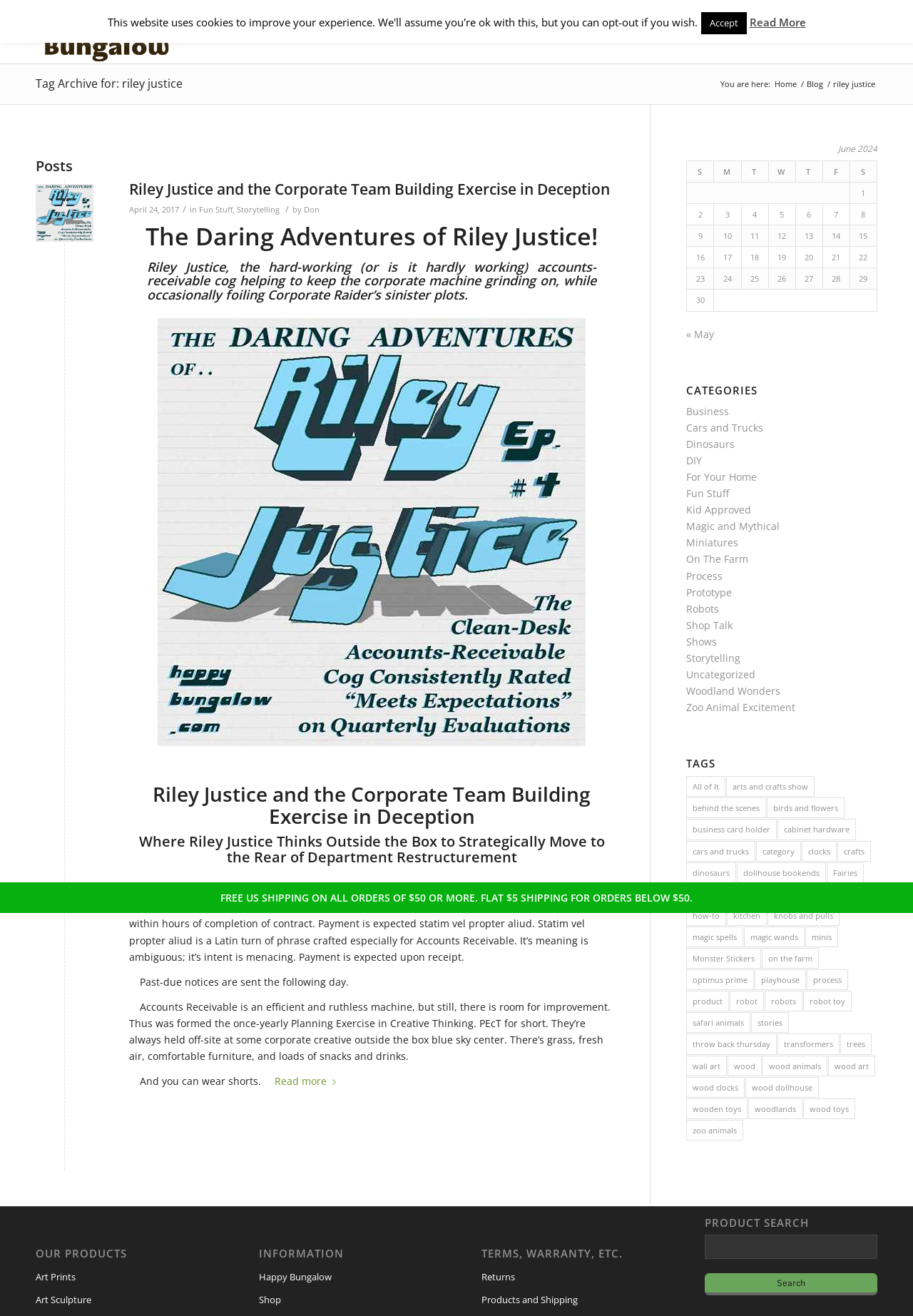What is the title of the post?
Please provide a single word or phrase based on the screenshot.

Riley Justice and the Corporate Team Building Exercise in Deception